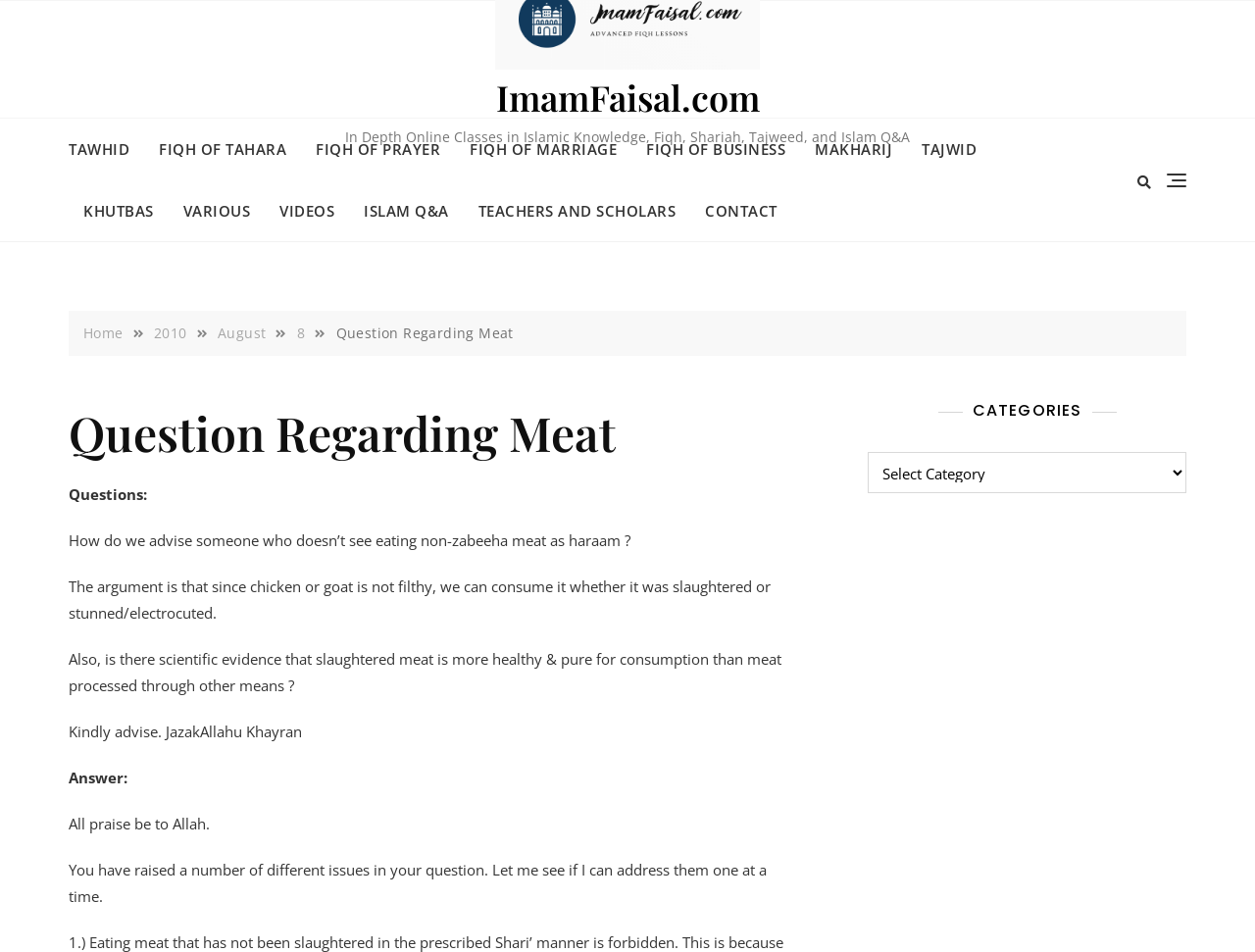Answer the following inquiry with a single word or phrase:
How many links are there in the top navigation bar?

9